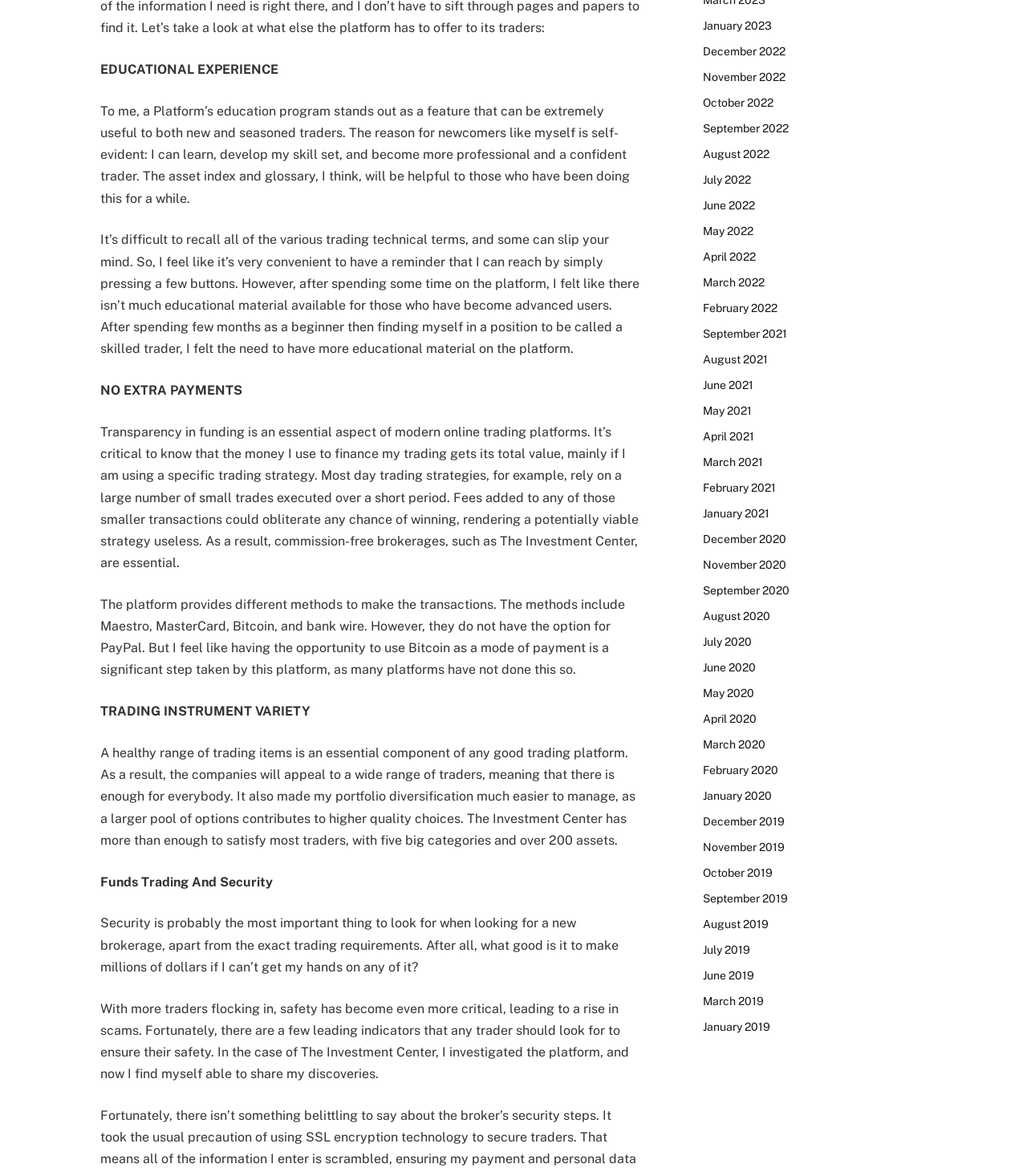Mark the bounding box of the element that matches the following description: "April 2022".

[0.684, 0.211, 0.736, 0.226]